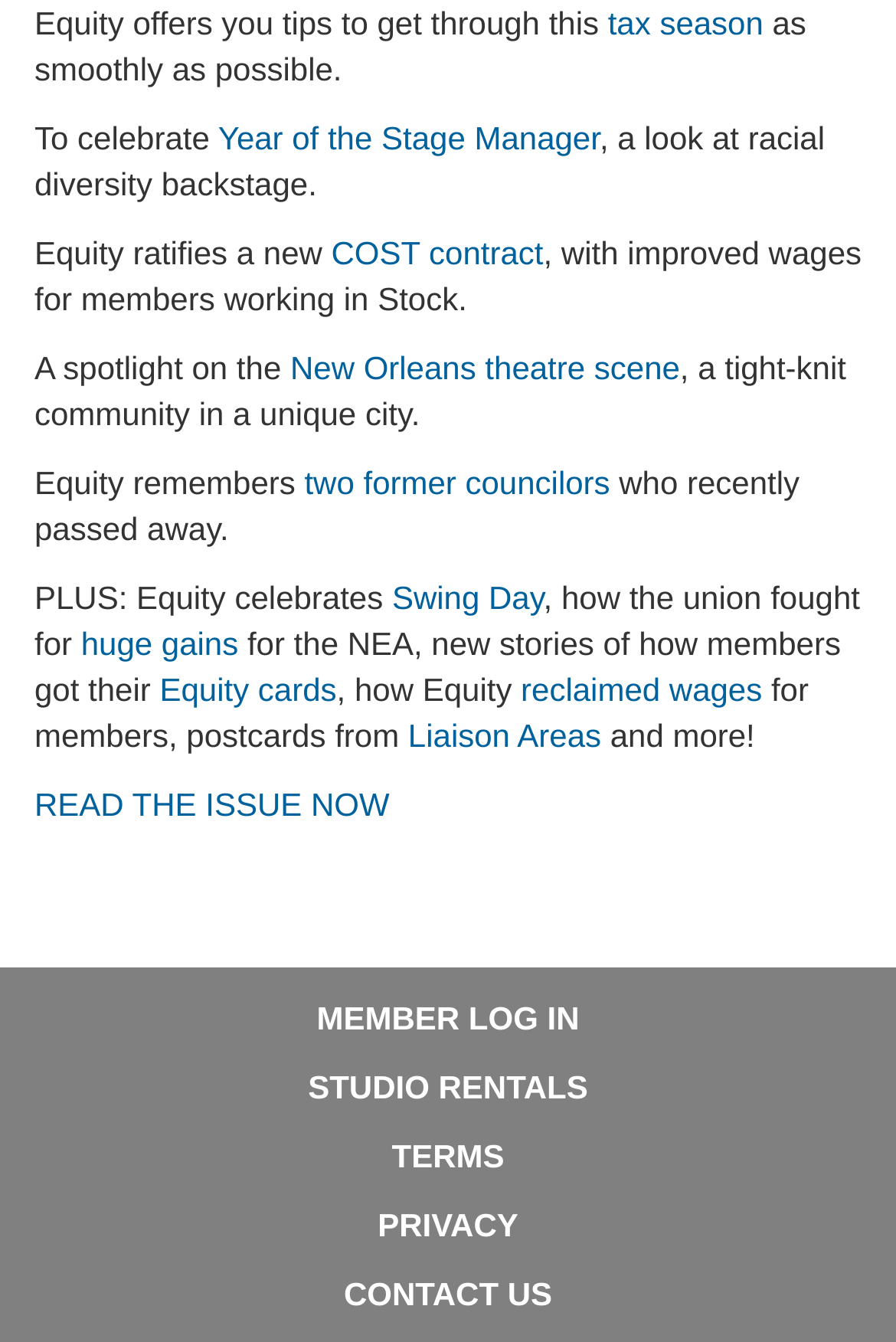What is the purpose of the 'READ THE ISSUE NOW' button?
Answer with a single word or phrase by referring to the visual content.

To read the current issue